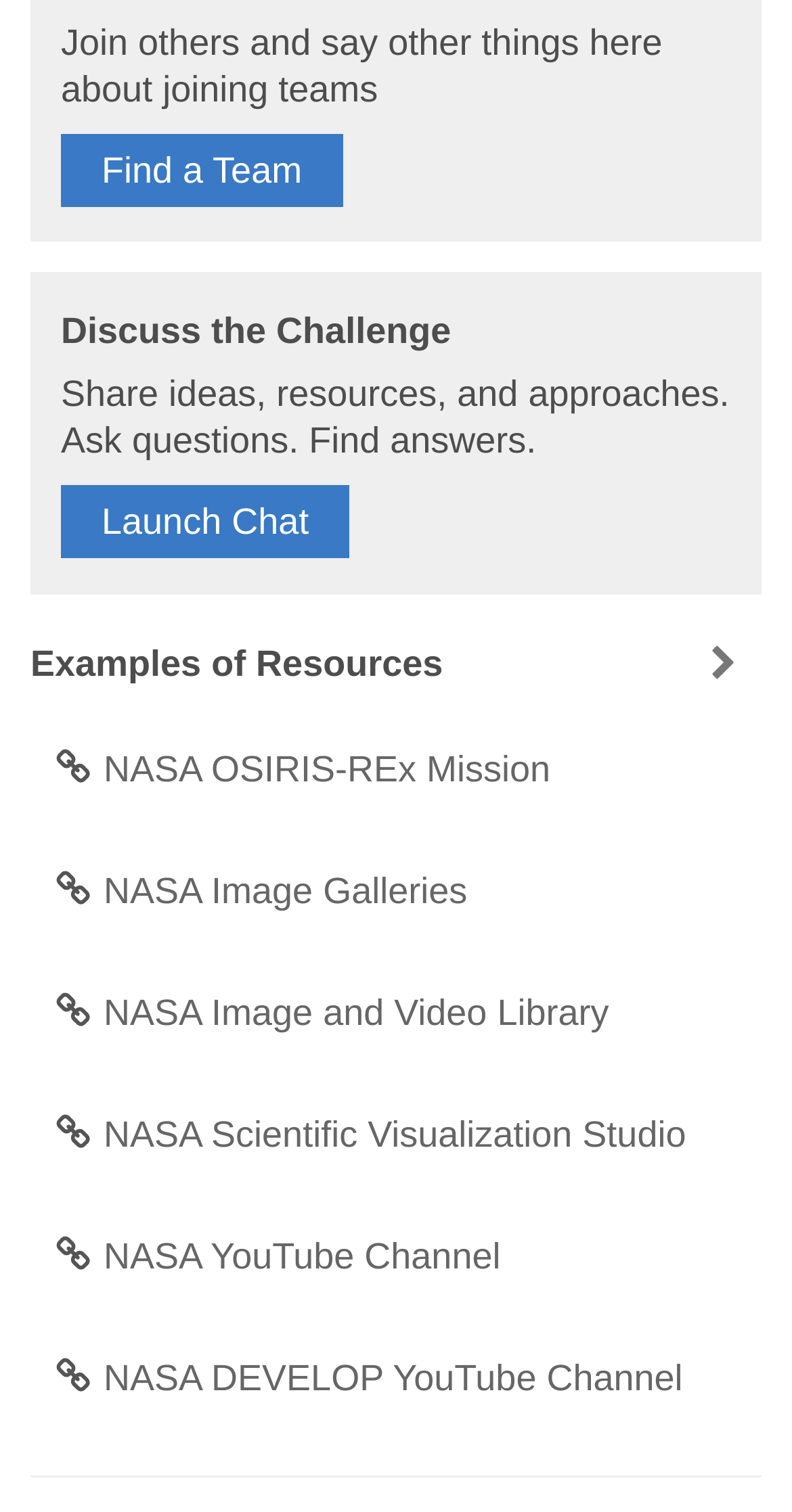Show the bounding box coordinates for the HTML element as described: "Find a Team".

[0.077, 0.089, 0.433, 0.137]